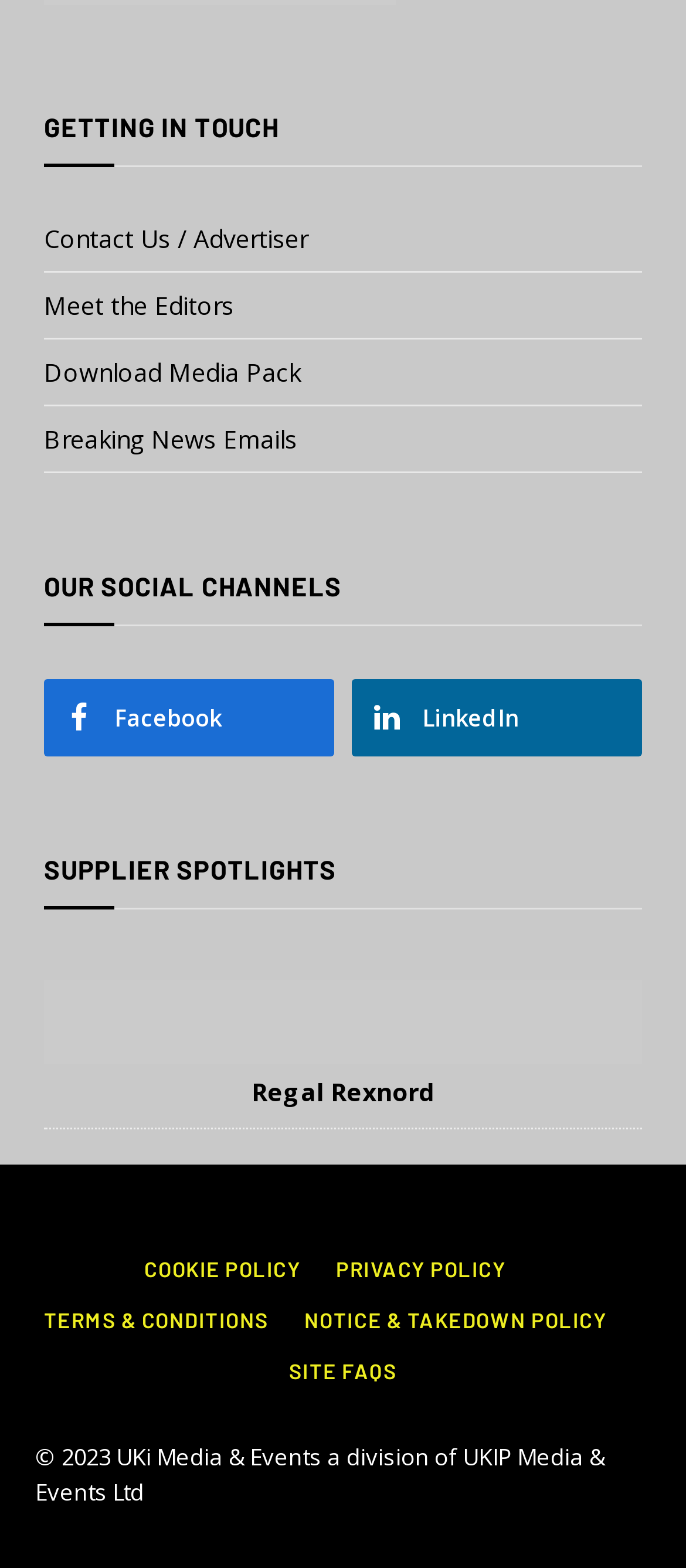Identify the bounding box coordinates necessary to click and complete the given instruction: "Contact us".

[0.064, 0.141, 0.449, 0.162]